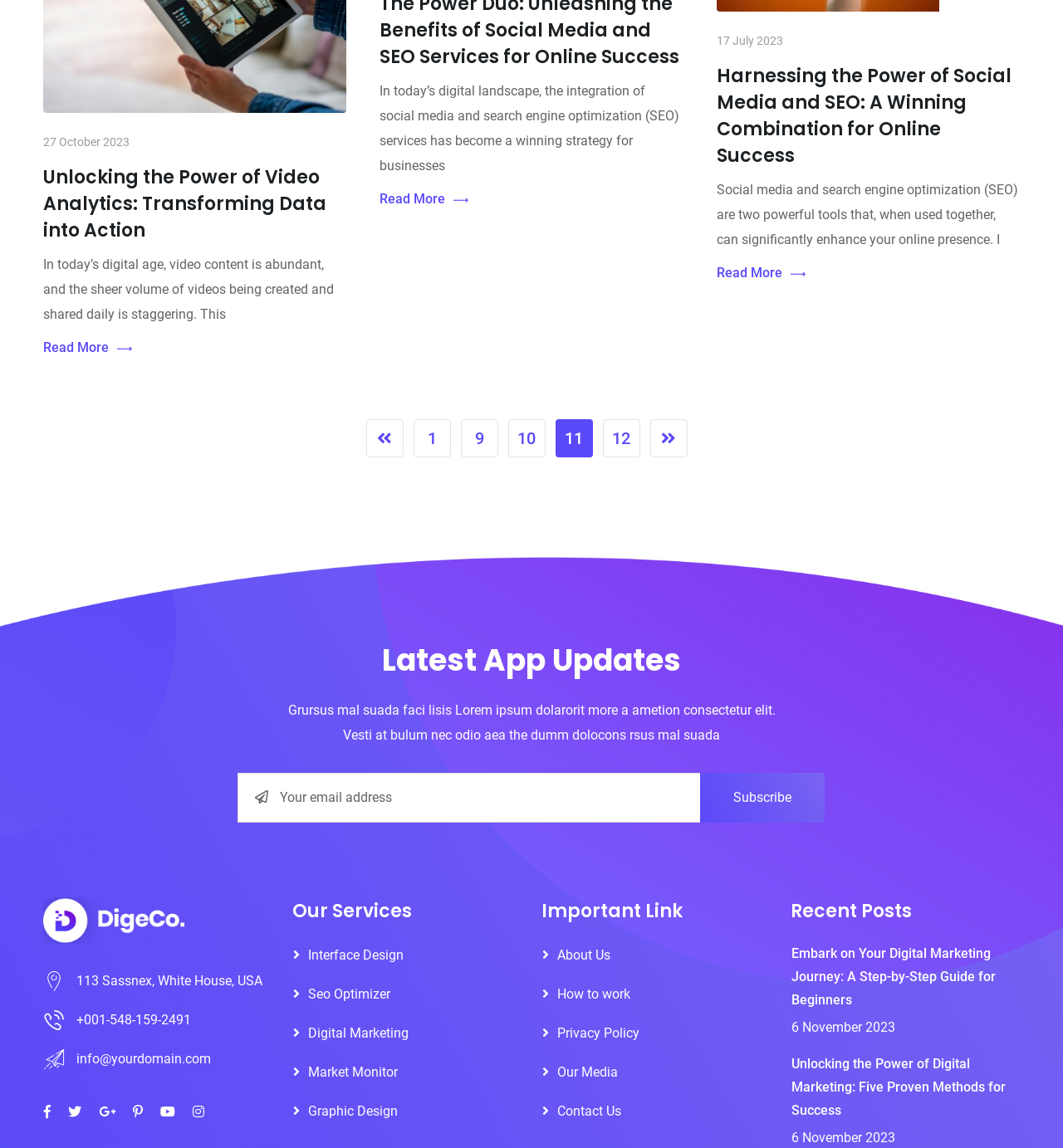Locate the bounding box coordinates of the region to be clicked to comply with the following instruction: "Visit the about us page". The coordinates must be four float numbers between 0 and 1, in the form [left, top, right, bottom].

[0.51, 0.825, 0.574, 0.839]